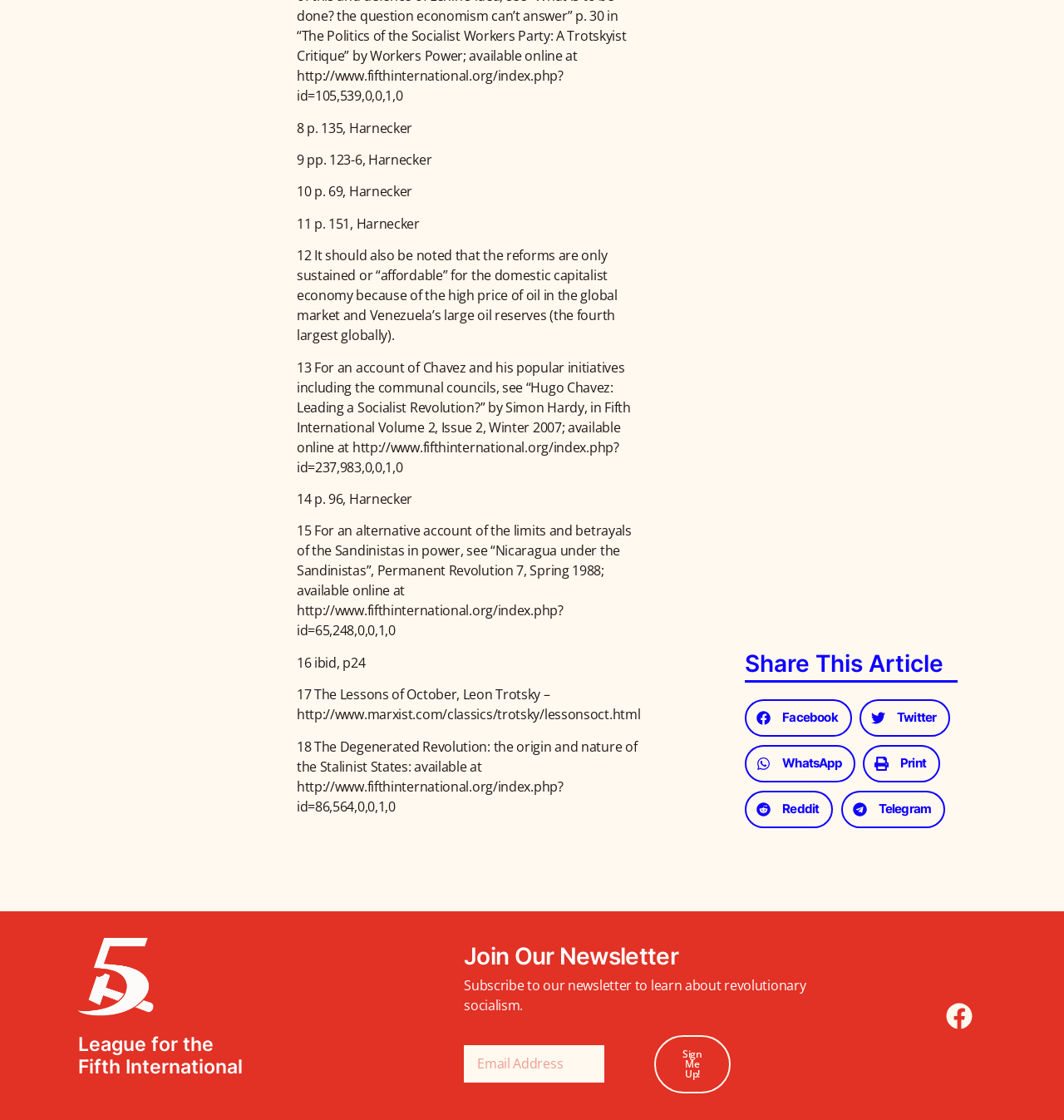Identify and provide the bounding box coordinates of the UI element described: "parent_node: Email name="form_fields[email]" placeholder="Email Address"". The coordinates should be formatted as [left, top, right, bottom], with each number being a float between 0 and 1.

[0.436, 0.933, 0.568, 0.968]